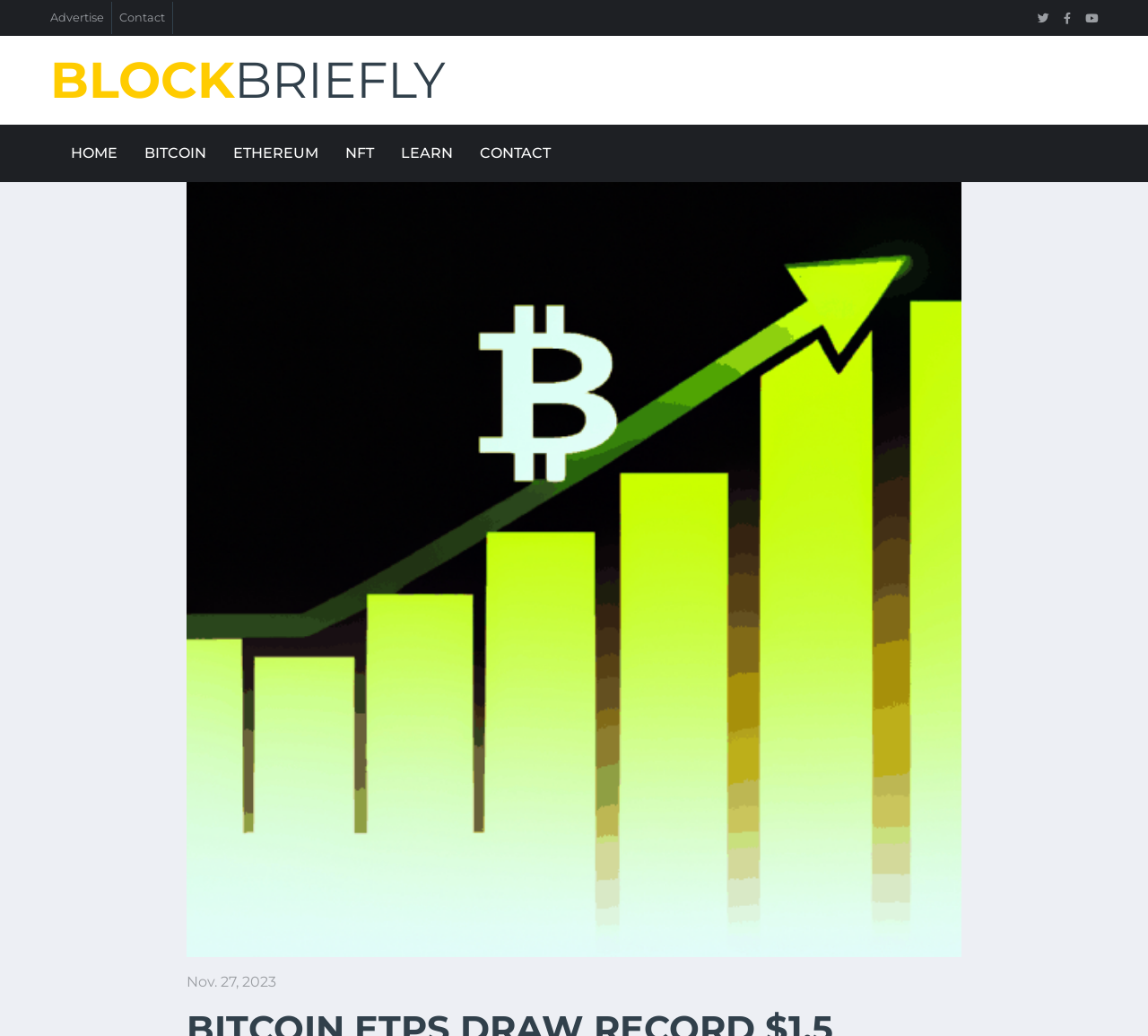What is the topic of the featured image?
Refer to the image and provide a concise answer in one word or phrase.

Bitcoin ETPs